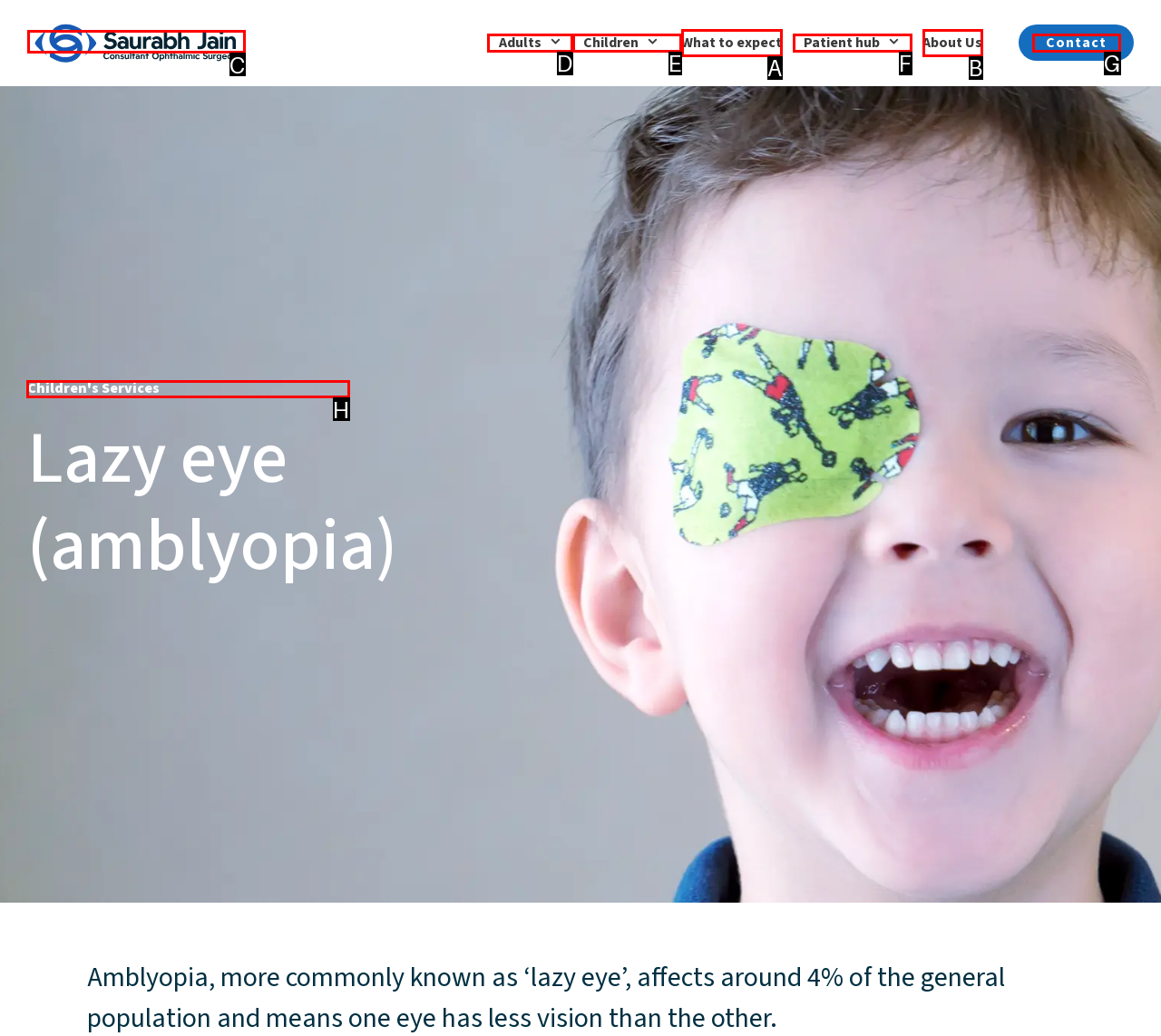Decide which UI element to click to accomplish the task: Enter your name
Respond with the corresponding option letter.

None